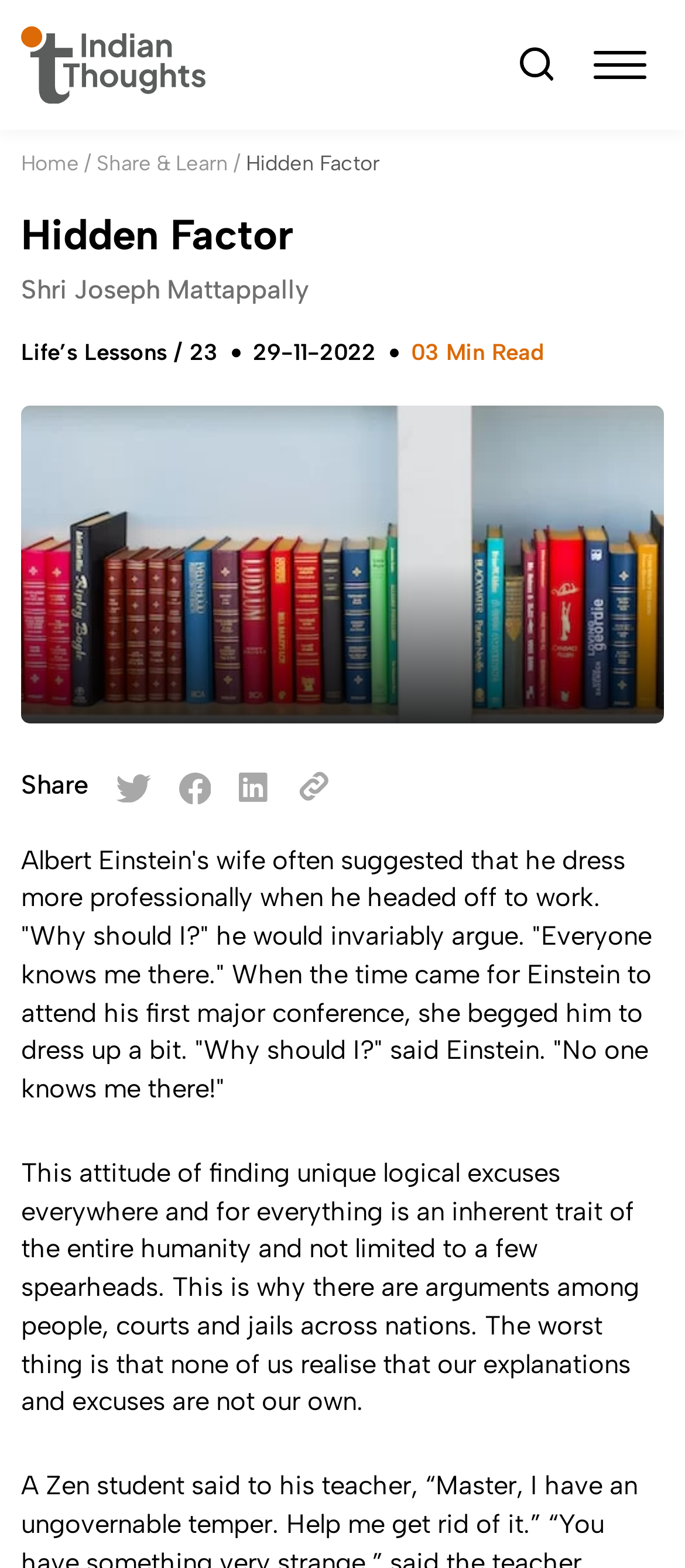Based on what you see in the screenshot, provide a thorough answer to this question: Who is the author of the article?

The author's name is mentioned in the webpage as 'Shri Joseph Mattappally' which is located below the main heading 'Hidden Factor'.